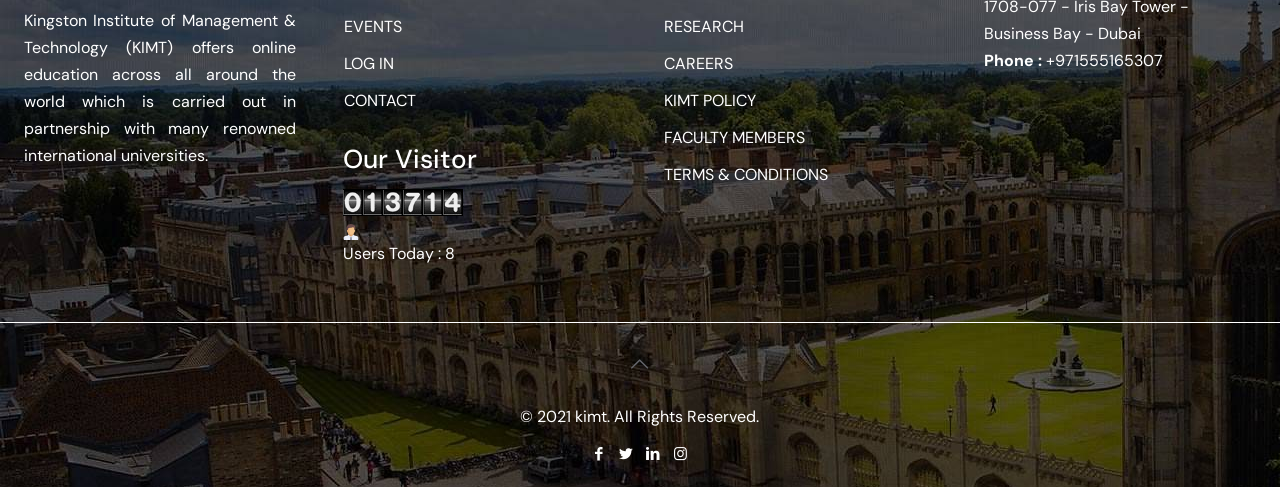Pinpoint the bounding box coordinates of the clickable area necessary to execute the following instruction: "Explore RESEARCH". The coordinates should be given as four float numbers between 0 and 1, namely [left, top, right, bottom].

[0.519, 0.033, 0.581, 0.077]